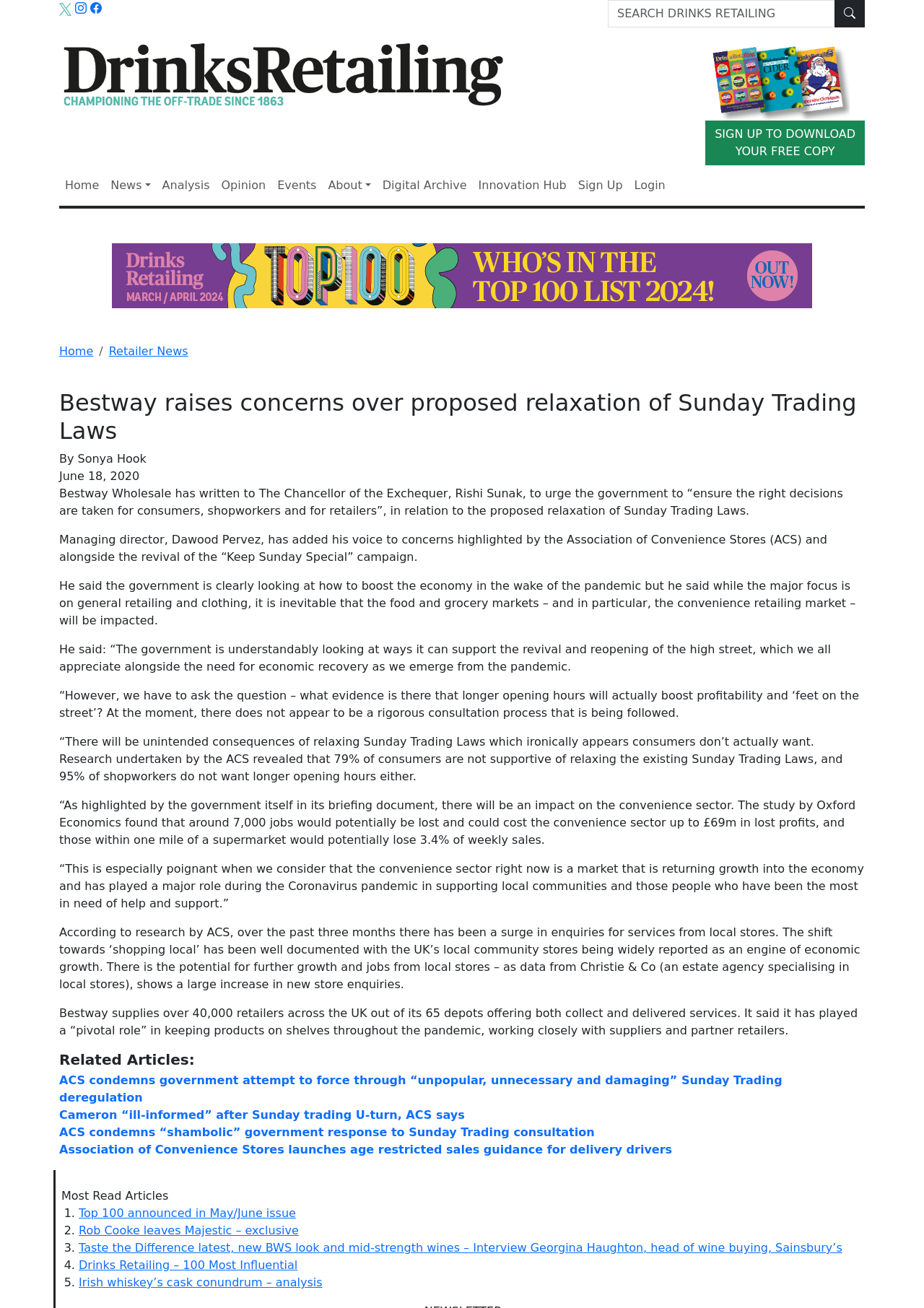Please answer the following query using a single word or phrase: 
Who is the managing director mentioned in the article?

Dawood Pervez